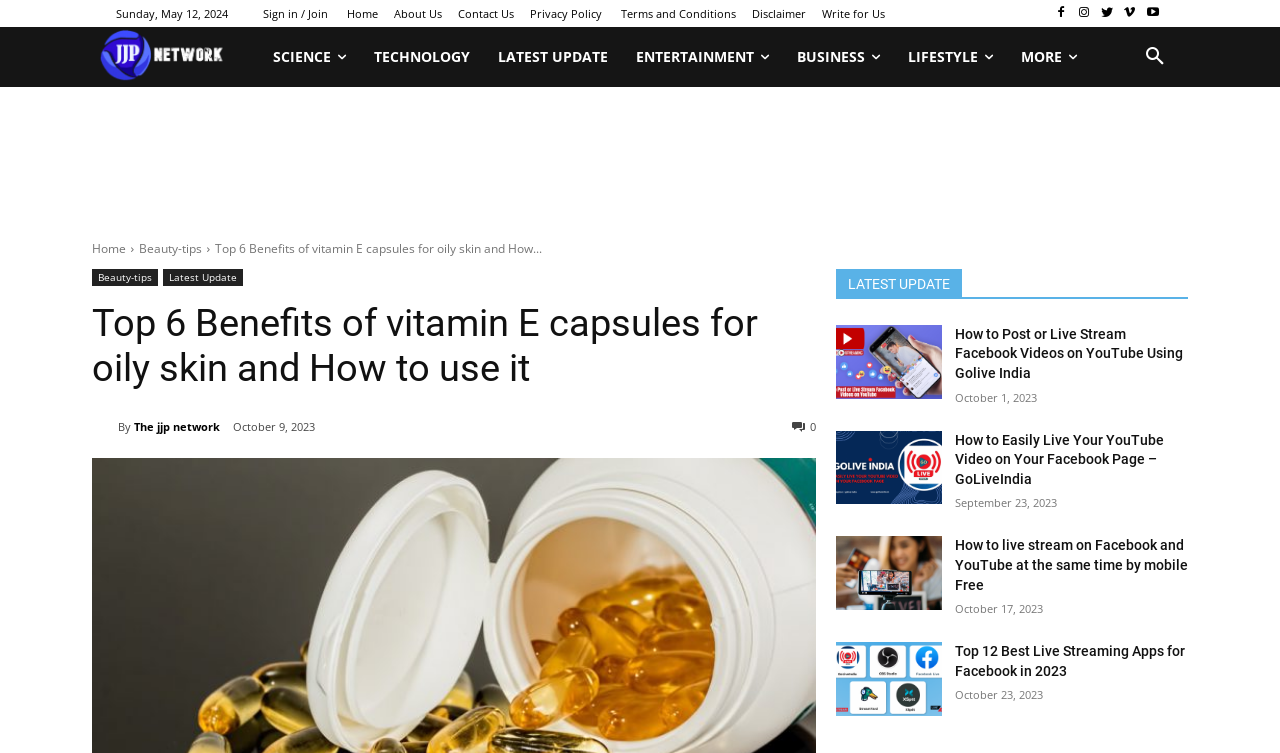Using the provided element description, identify the bounding box coordinates as (top-left x, top-left y, bottom-right x, bottom-right y). Ensure all values are between 0 and 1. Description: North Carolina Courage

None